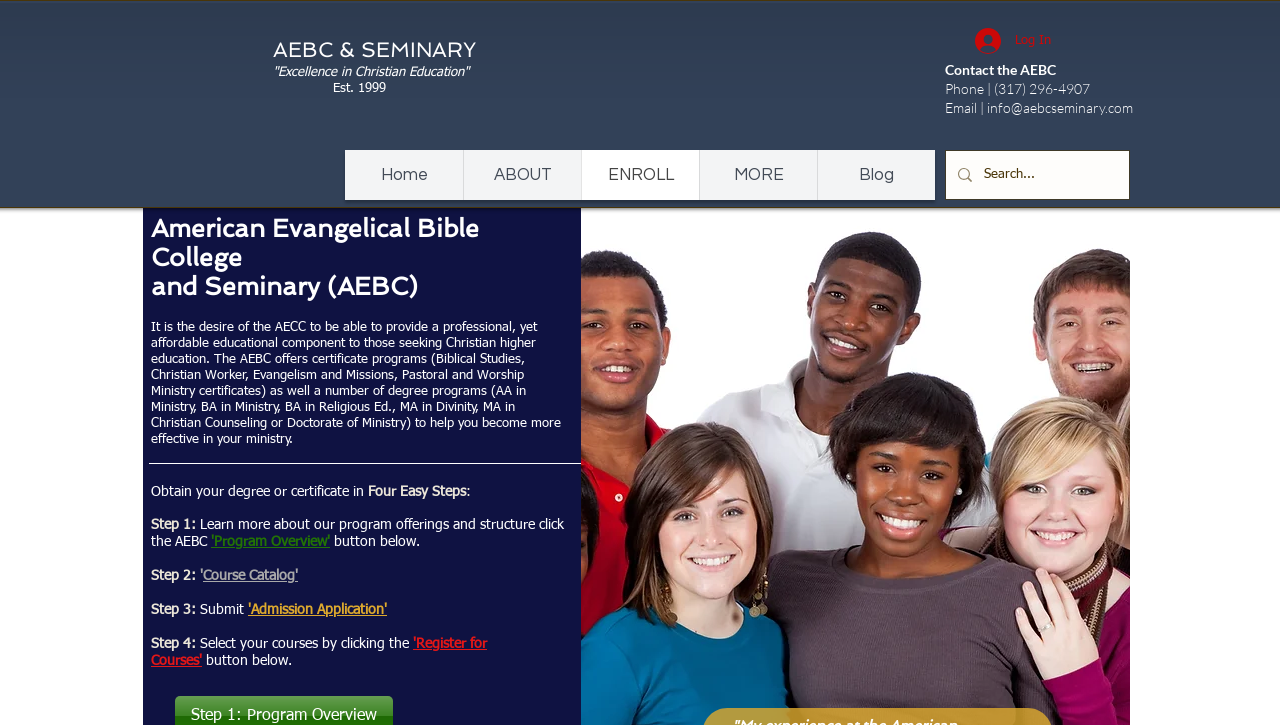Write a detailed summary of the webpage, including text, images, and layout.

The webpage is for the American Evangelical Bible College and Seminary (AEBC). At the top left corner, there is a logo image with a link to the homepage. Next to the logo, there is a heading that reads "AEBC & SEMINARY". Below the heading, there is a static text that says "Excellence in Christian Education" and another text that says "Est. 1999".

On the top right corner, there is a login button with an image. Below the login button, there is a section with contact information, including a phone number and an email address with a link.

The main navigation menu is located in the middle of the top section, with links to "Home", "ABOUT", "ENROLL", "MORE", and "Blog". Below the navigation menu, there is a search bar with a magnifying glass icon and a search box.

The main content of the webpage is divided into two sections. The left section has a heading that reads "American Evangelical Bible College and Seminary (AEBC)". Below the heading, there is a paragraph of text that describes the college's mission and programs. The text explains that the college offers certificate programs and degree programs in various fields of Christian education.

The right section has a heading that reads "Obtain your degree or certificate in Four Easy Steps". Below the heading, there are four steps outlined, each with a brief description and a link to more information. The steps are: learning more about the program offerings and structure, reviewing the course catalog, submitting an admission application, and selecting courses.

Overall, the webpage provides an overview of the American Evangelical Bible College and Seminary, its mission, and its programs, as well as a step-by-step guide to enrolling in the college.